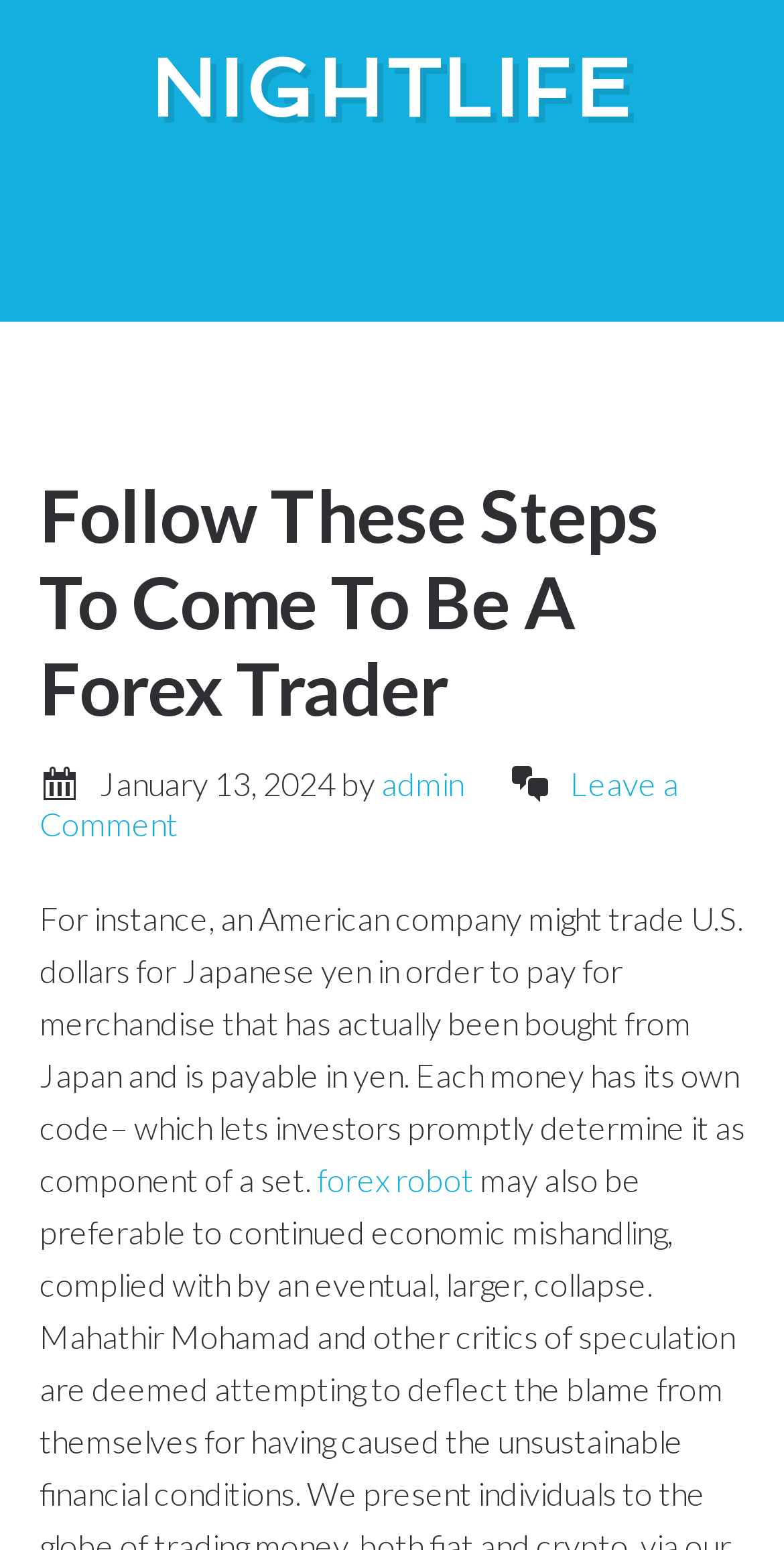What is the author of the article?
Please answer the question with a single word or phrase, referencing the image.

admin